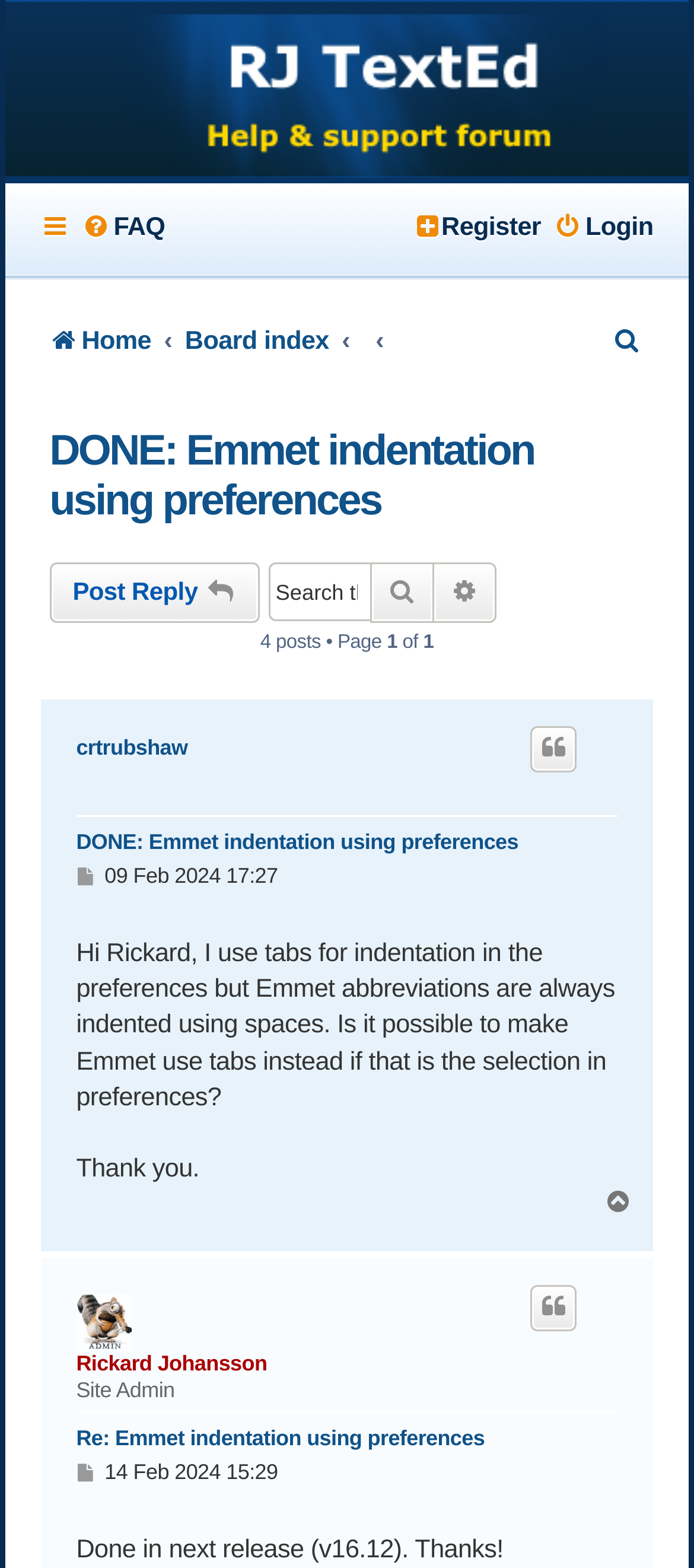Please determine the bounding box coordinates of the section I need to click to accomplish this instruction: "Search this topic".

[0.387, 0.359, 0.533, 0.397]